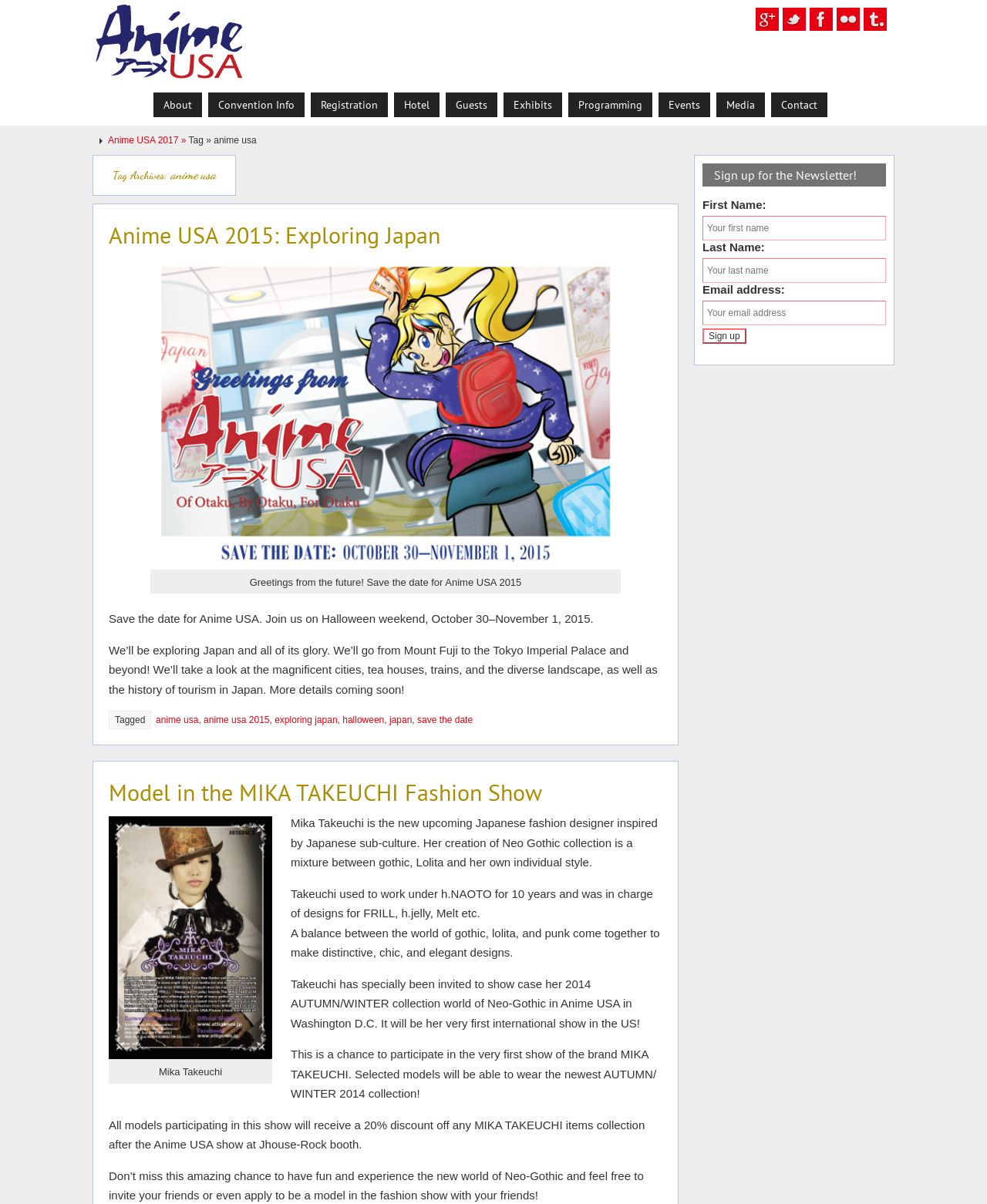Use a single word or phrase to answer the question: 
What is the discount offered to models participating in the fashion show?

20% discount